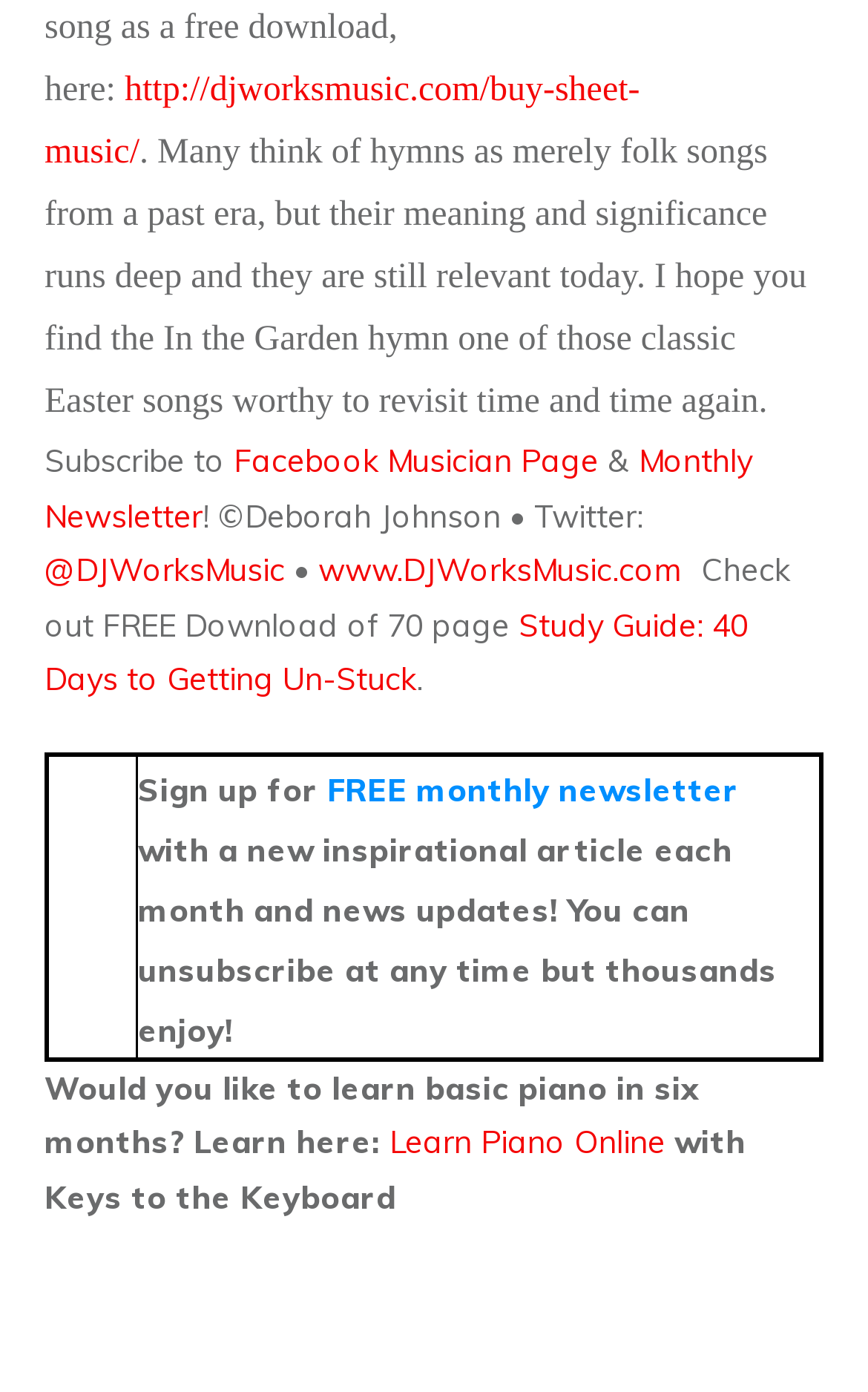What is the topic of the hymn mentioned?
Using the image, give a concise answer in the form of a single word or short phrase.

In the Garden